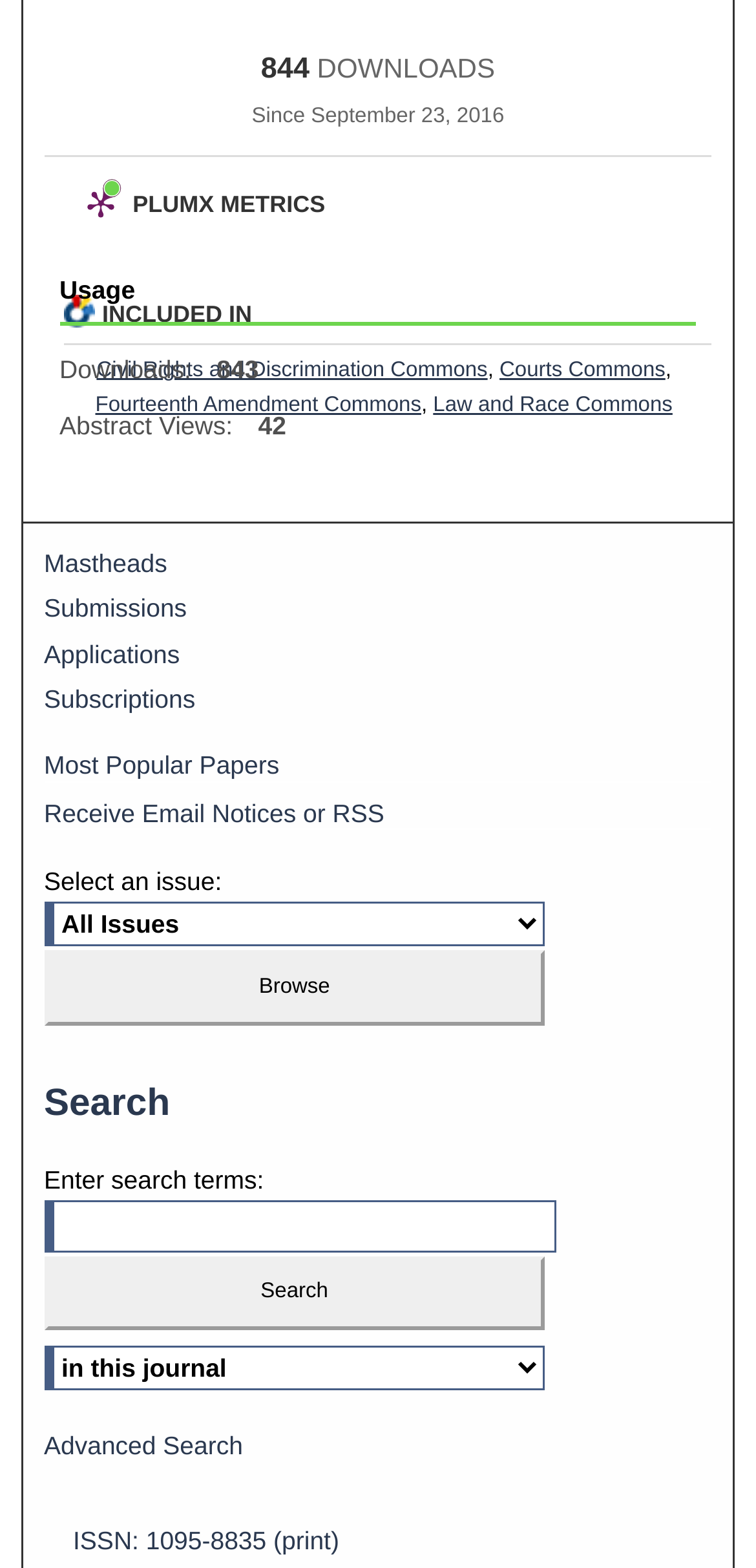What is the ISSN number for online?
Using the details from the image, give an elaborate explanation to answer the question.

The ISSN number for online is mentioned at the bottom of the webpage as 'ISSN: 2688-5565 (online)'.